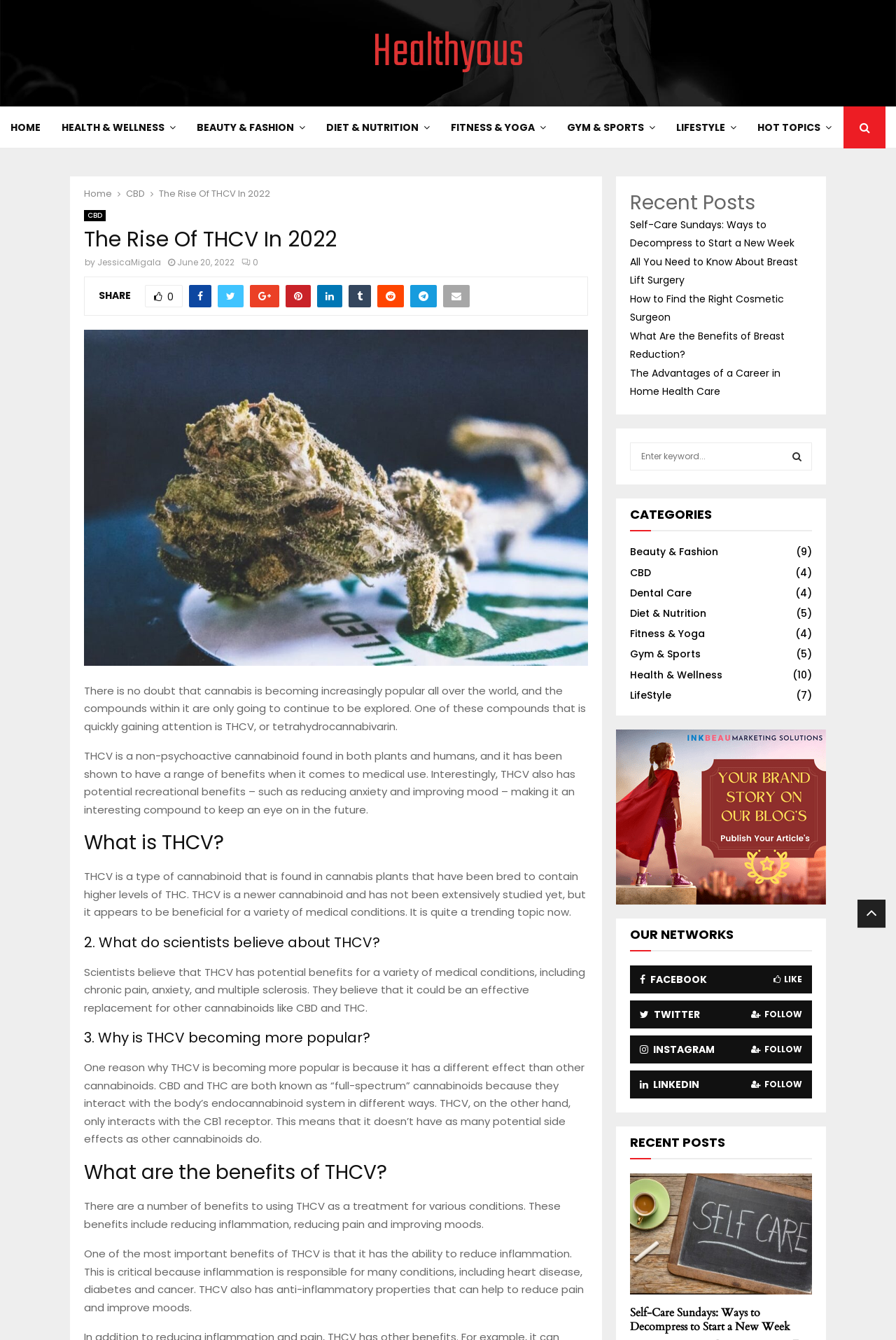Who is the author of the article?
Please provide a single word or phrase in response based on the screenshot.

JessicaMigala